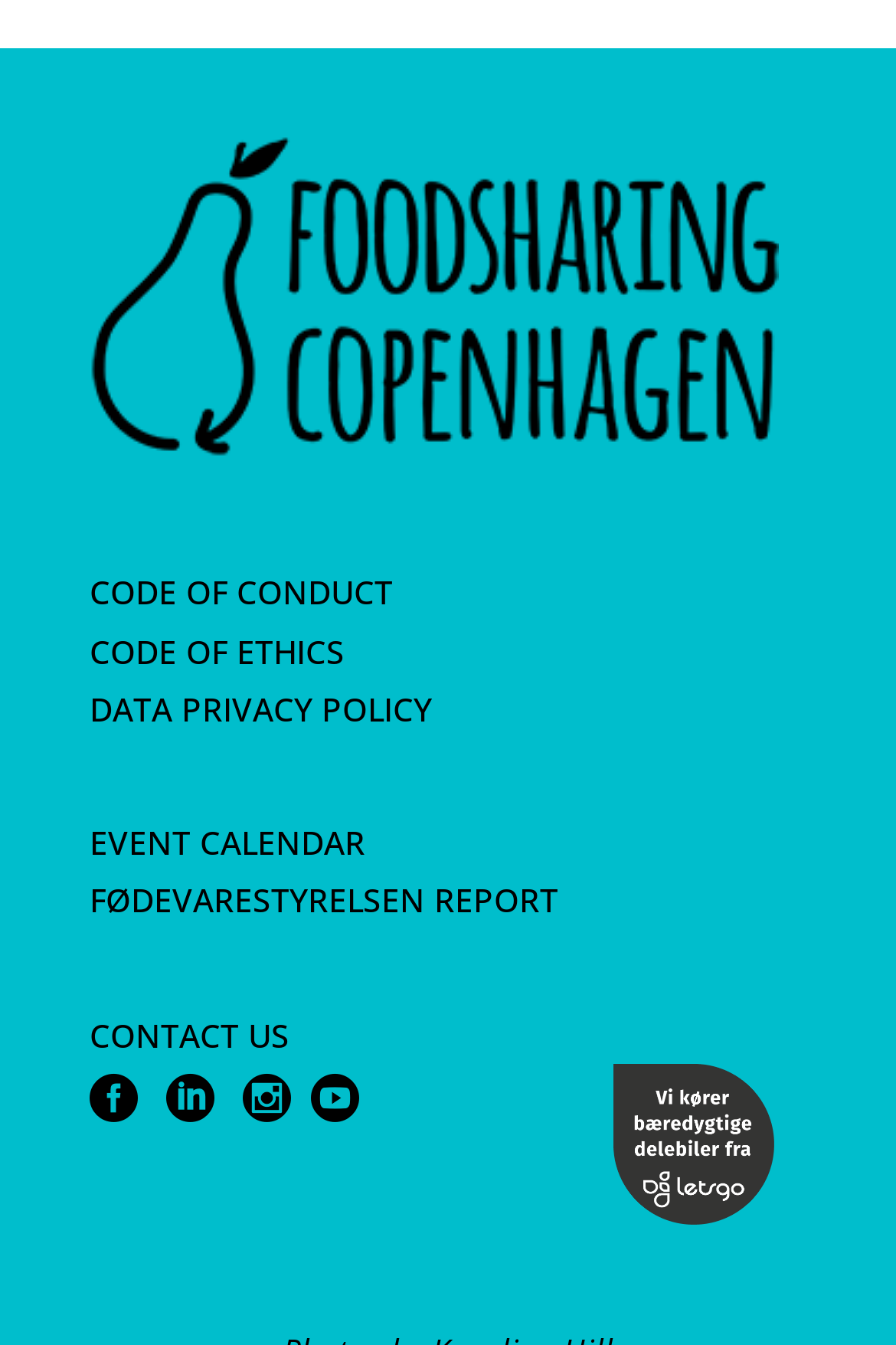How many social media links are there?
Look at the screenshot and provide an in-depth answer.

I counted the number of links with OCR text '', '', '', and '' which are commonly used social media icons, and found that there are 4 social media links on the webpage.